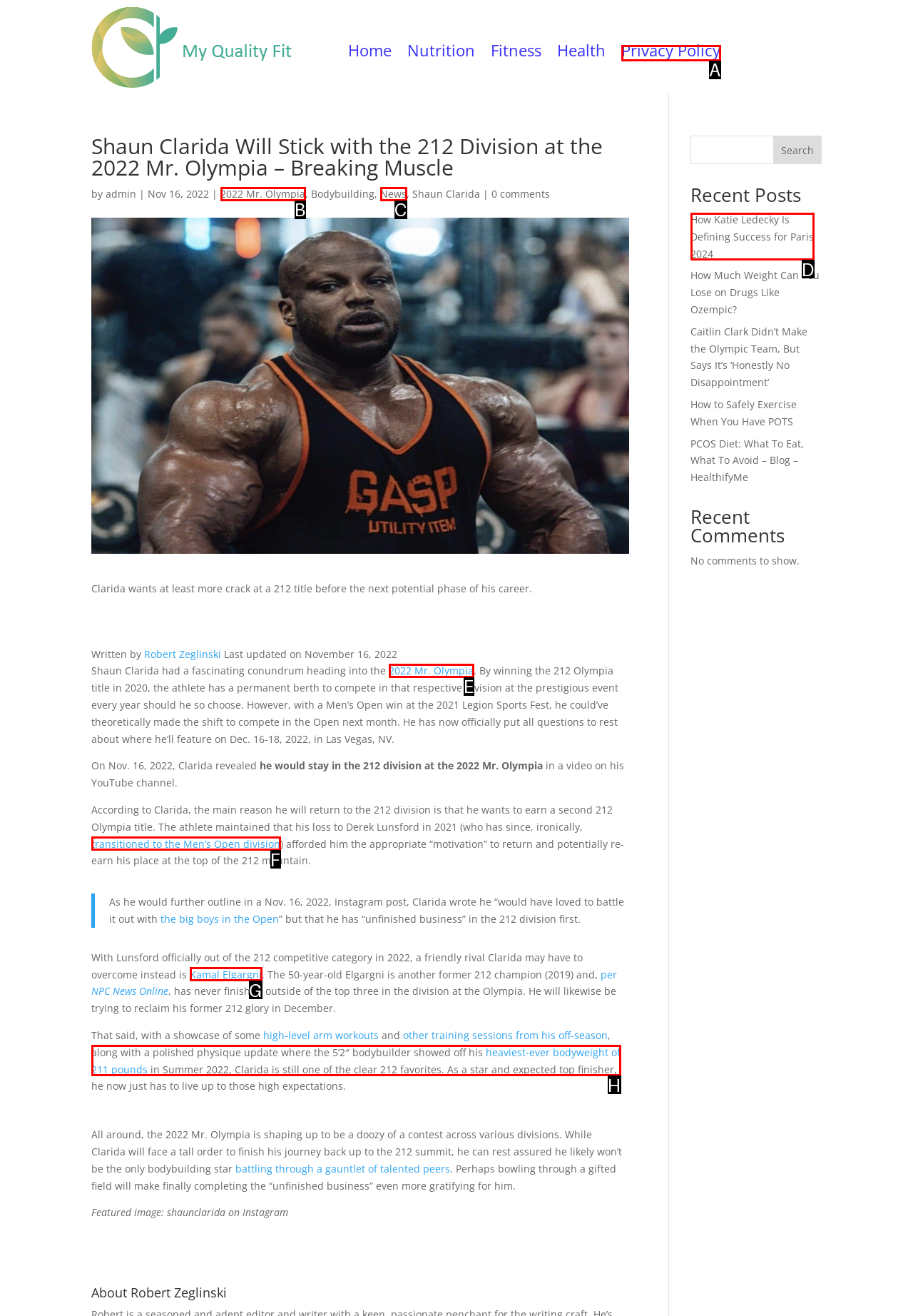Find the UI element described as: 2022 Mr. Olympia
Reply with the letter of the appropriate option.

B